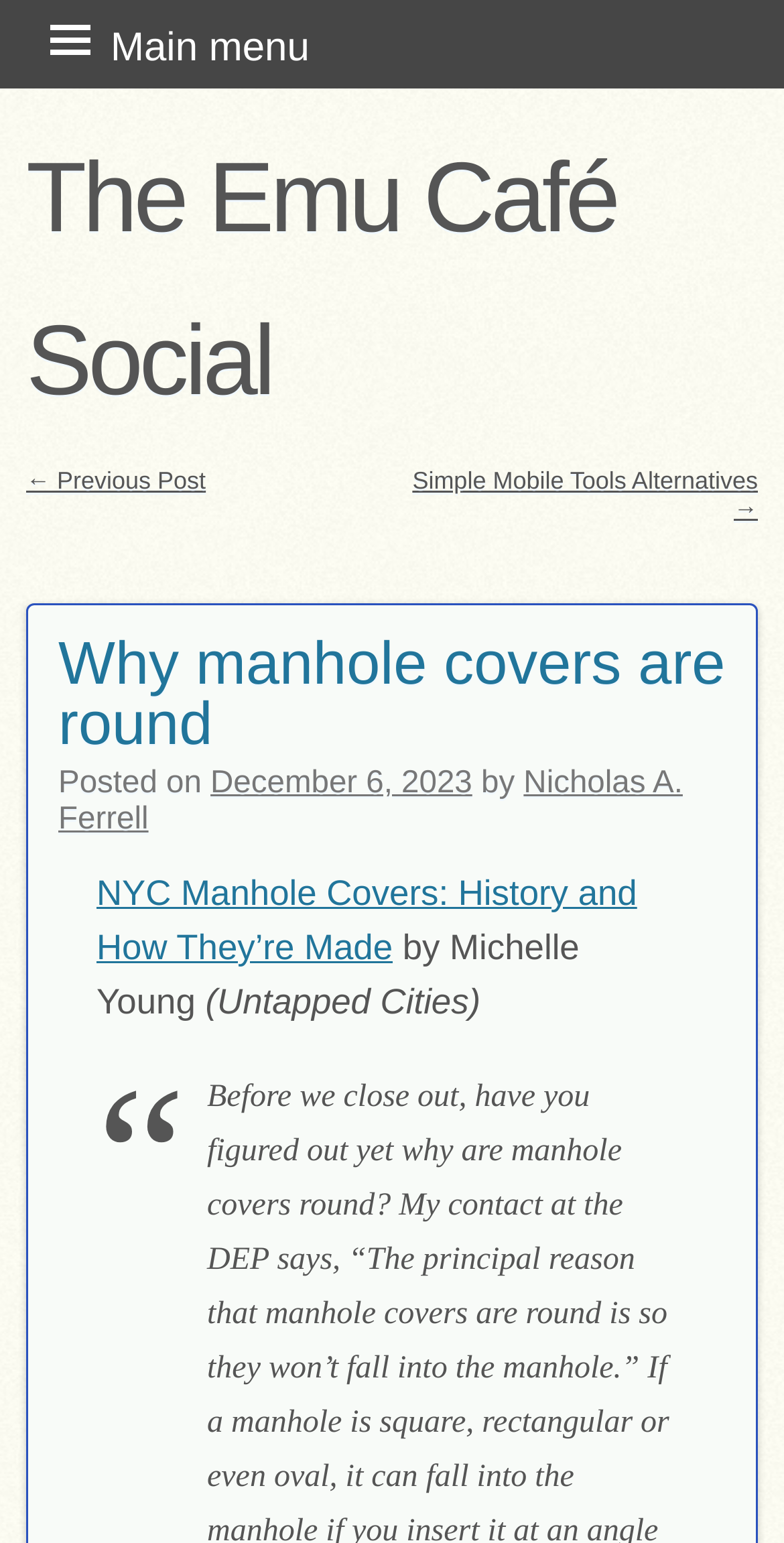How many related links are provided?
Refer to the screenshot and answer in one word or phrase.

2